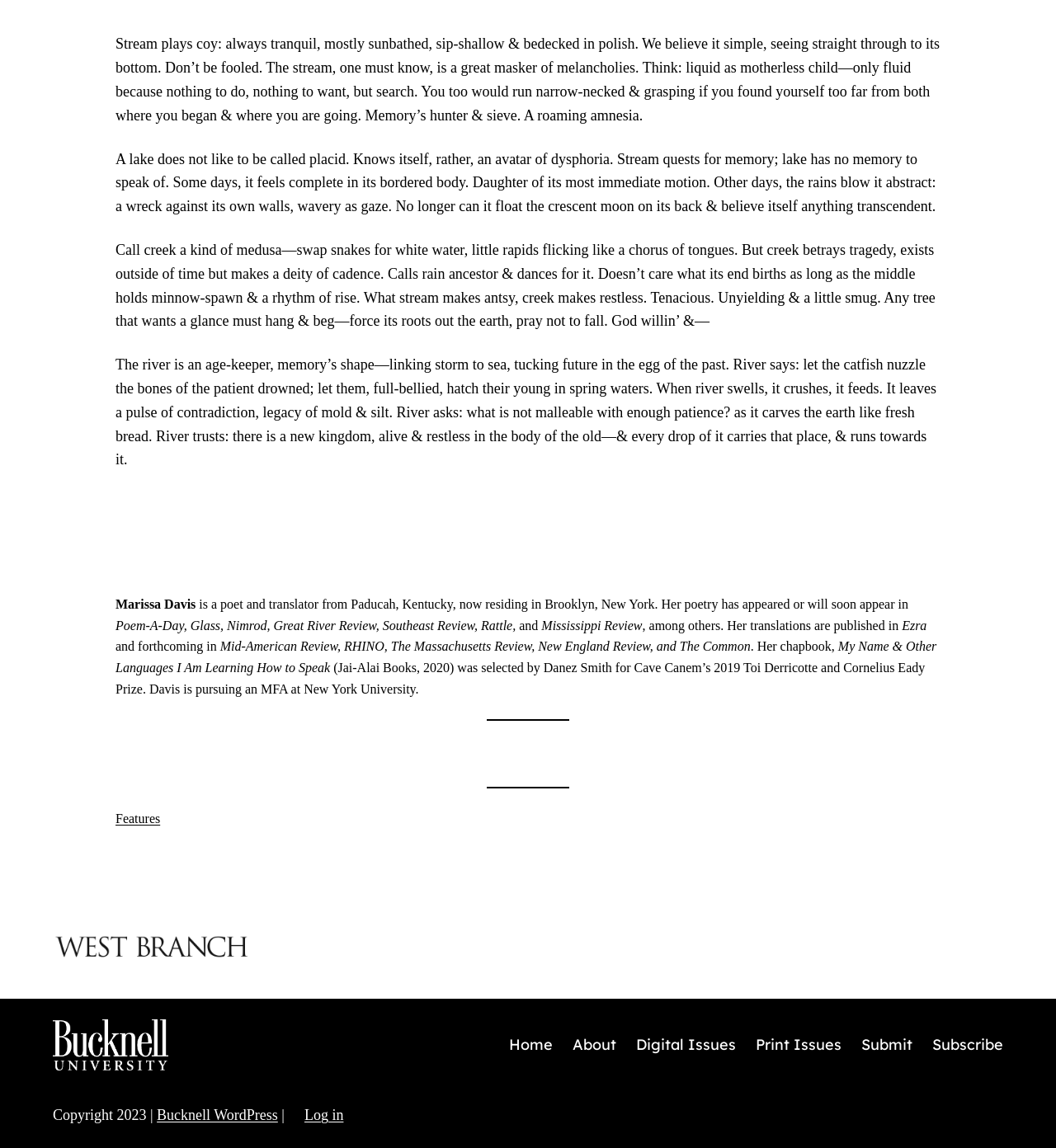Please provide a comprehensive response to the question below by analyzing the image: 
What is the title of the chapbook?

The title of the chapbook is mentioned in the text as 'My Name & Other Languages I Am Learning How to Speak' which is located at the bottom of the page, below the poet's bio.